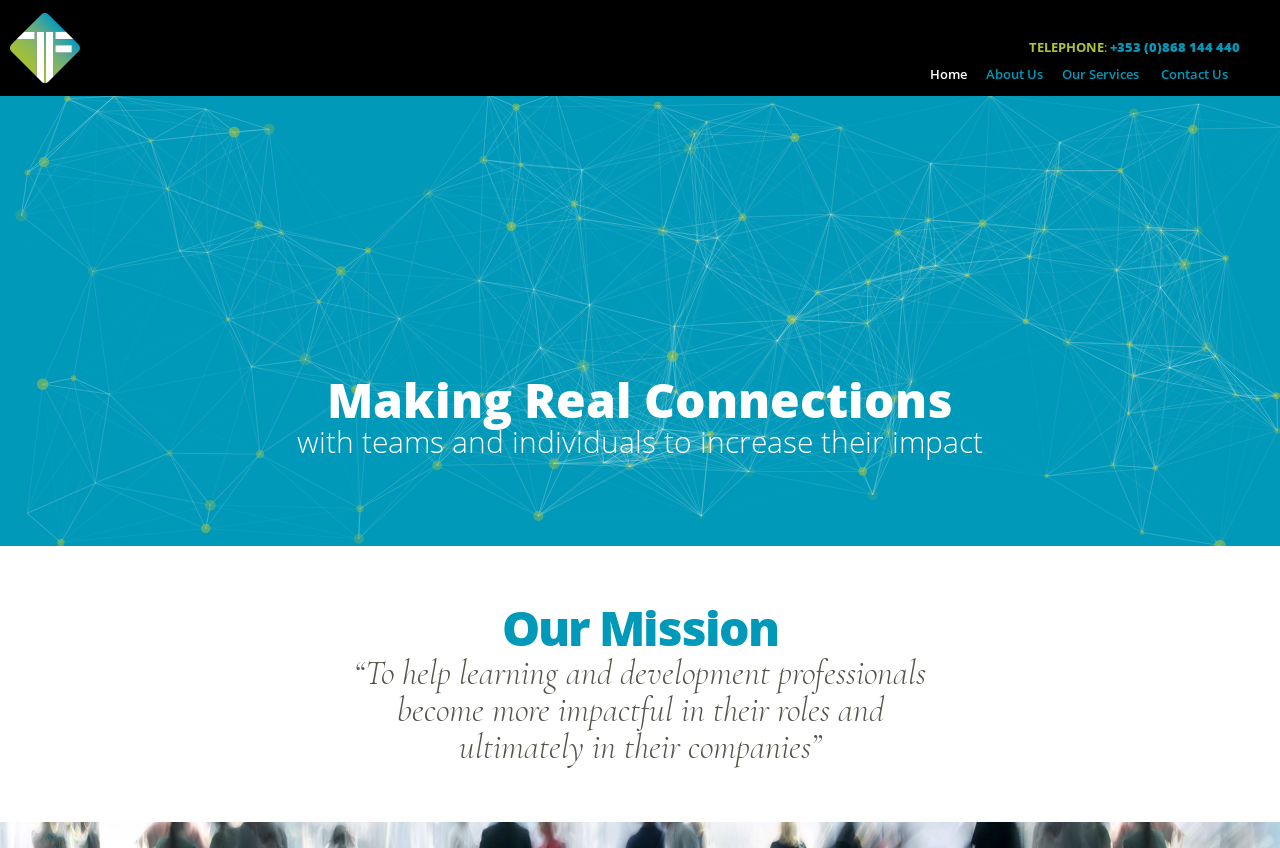Please provide the bounding box coordinates for the UI element as described: "Home". The coordinates must be four floats between 0 and 1, represented as [left, top, right, bottom].

[0.72, 0.074, 0.764, 0.1]